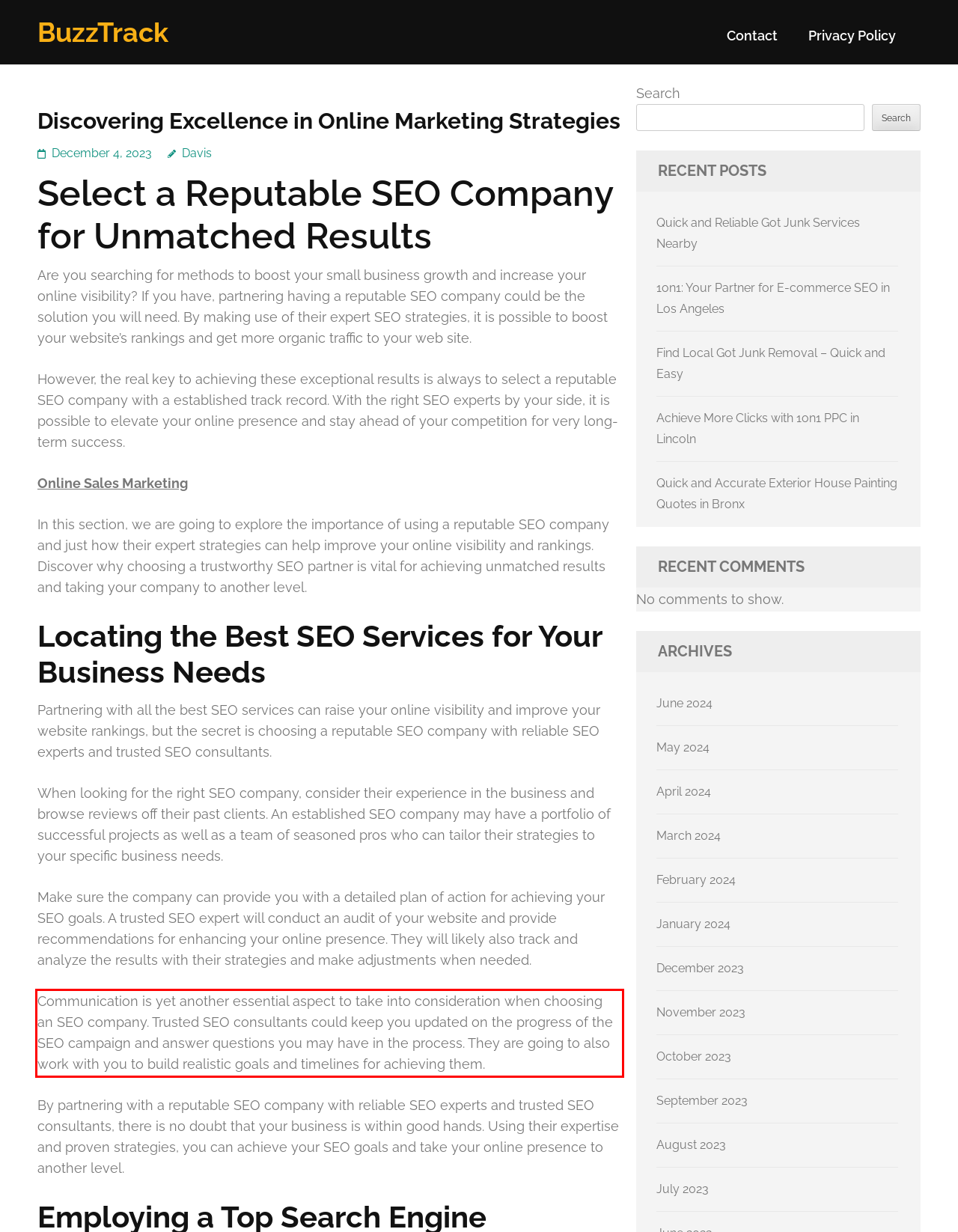Given a screenshot of a webpage containing a red rectangle bounding box, extract and provide the text content found within the red bounding box.

Communication is yet another essential aspect to take into consideration when choosing an SEO company. Trusted SEO consultants could keep you updated on the progress of the SEO campaign and answer questions you may have in the process. They are going to also work with you to build realistic goals and timelines for achieving them.